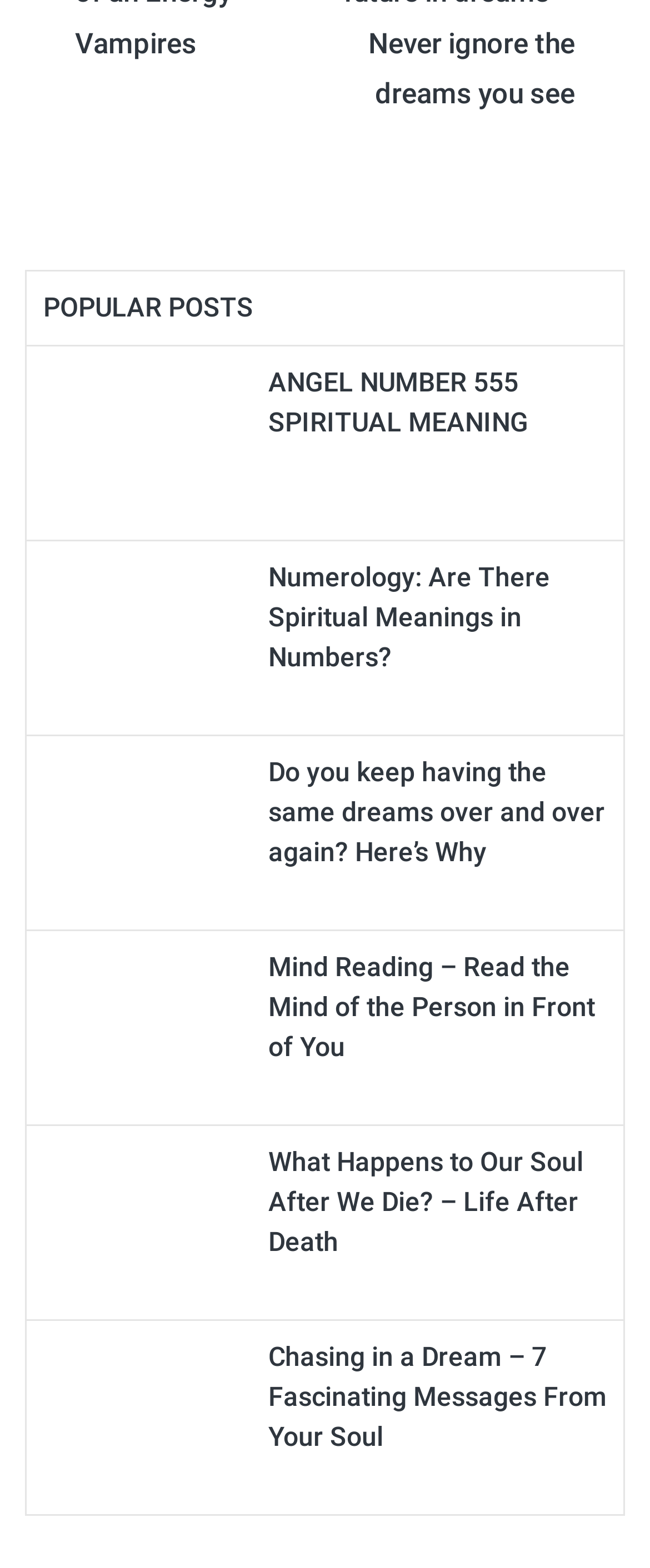What is the title of the first popular post?
Please craft a detailed and exhaustive response to the question.

I looked at the first figure element under the 'POPULAR POSTS' heading and found the link and heading with the title 'ANGEL NUMBER 555 SPIRITUAL MEANING'.